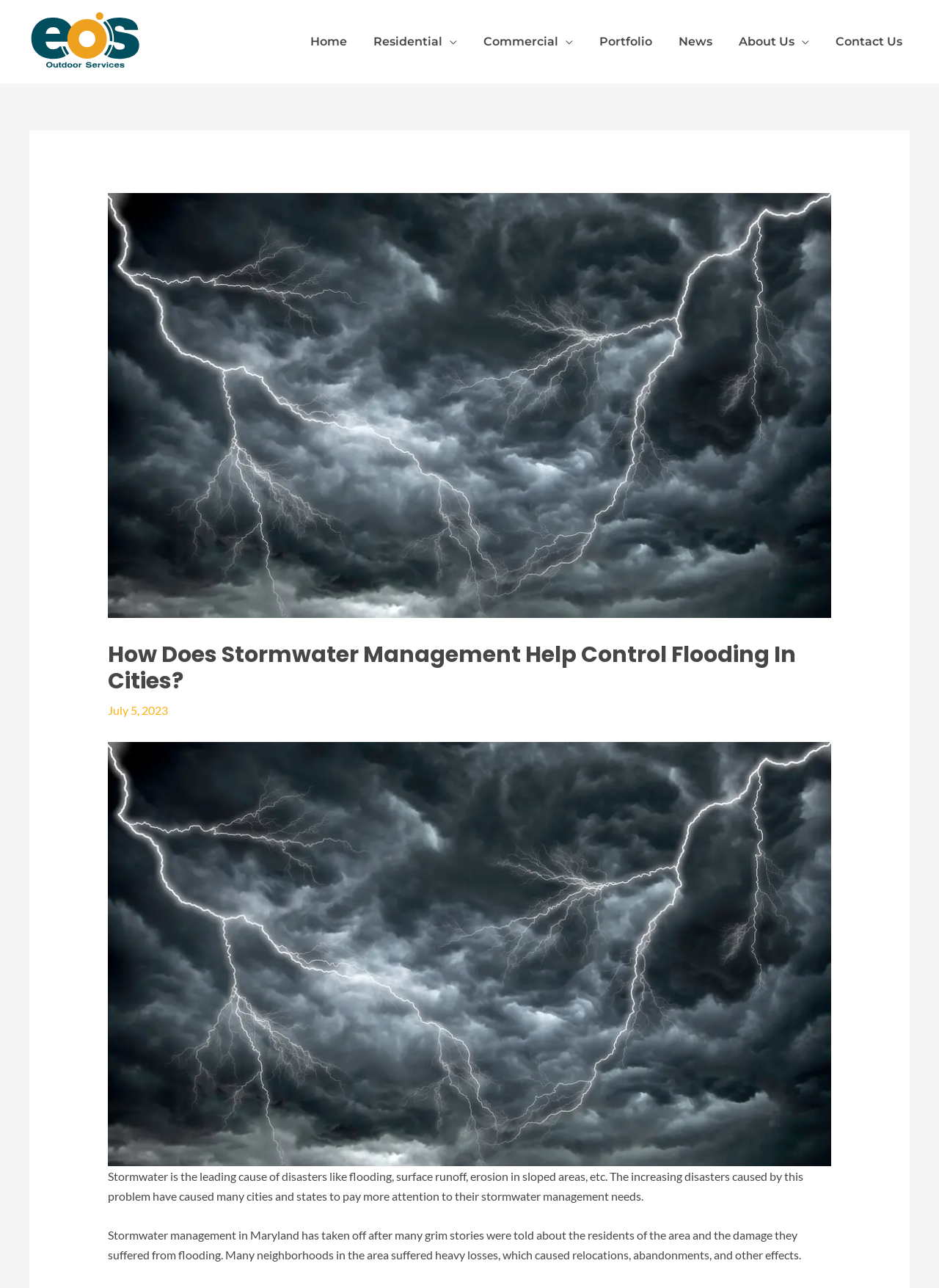What is the date mentioned in the article?
Based on the screenshot, provide a one-word or short-phrase response.

July 5, 2023